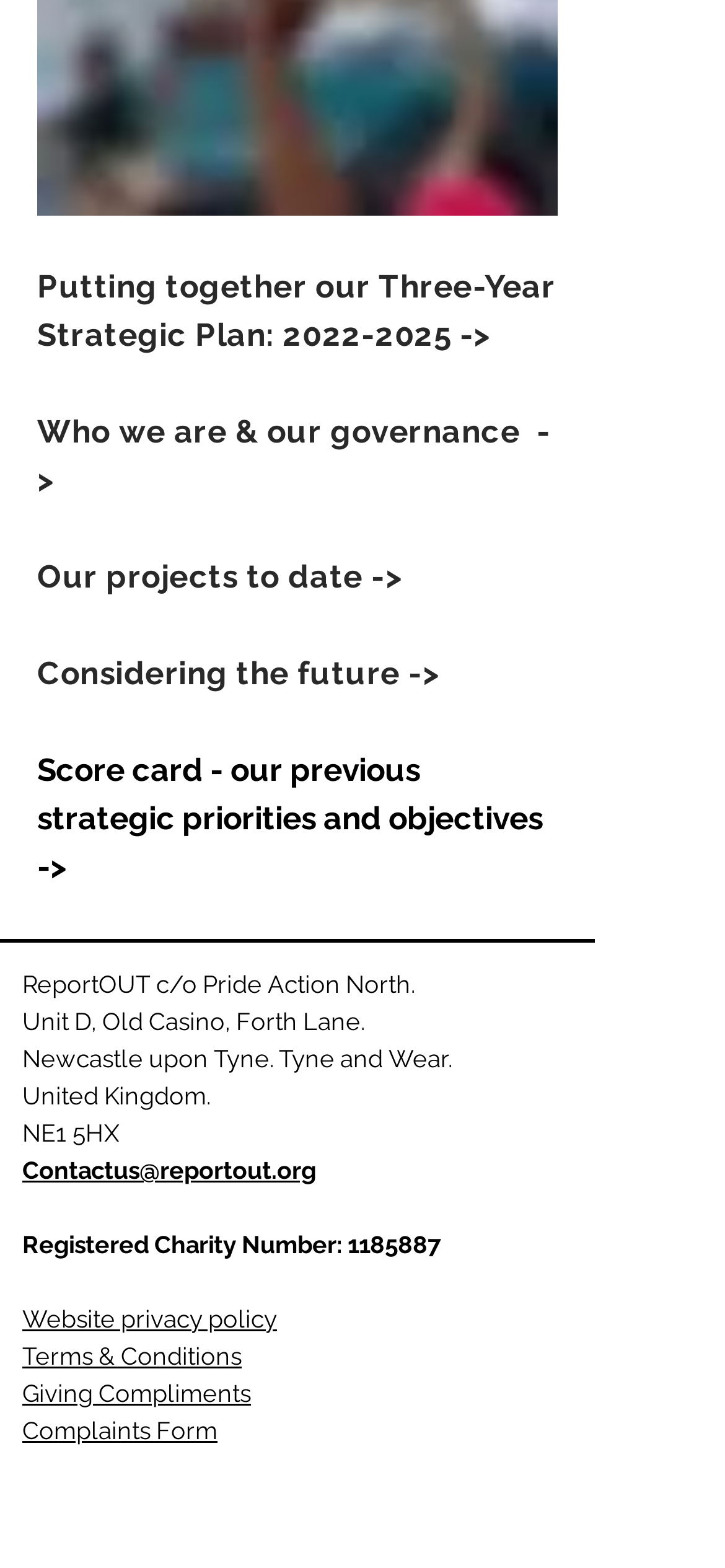Locate the bounding box for the described UI element: "Contactus@reportout.org". Ensure the coordinates are four float numbers between 0 and 1, formatted as [left, top, right, bottom].

[0.031, 0.735, 0.436, 0.758]